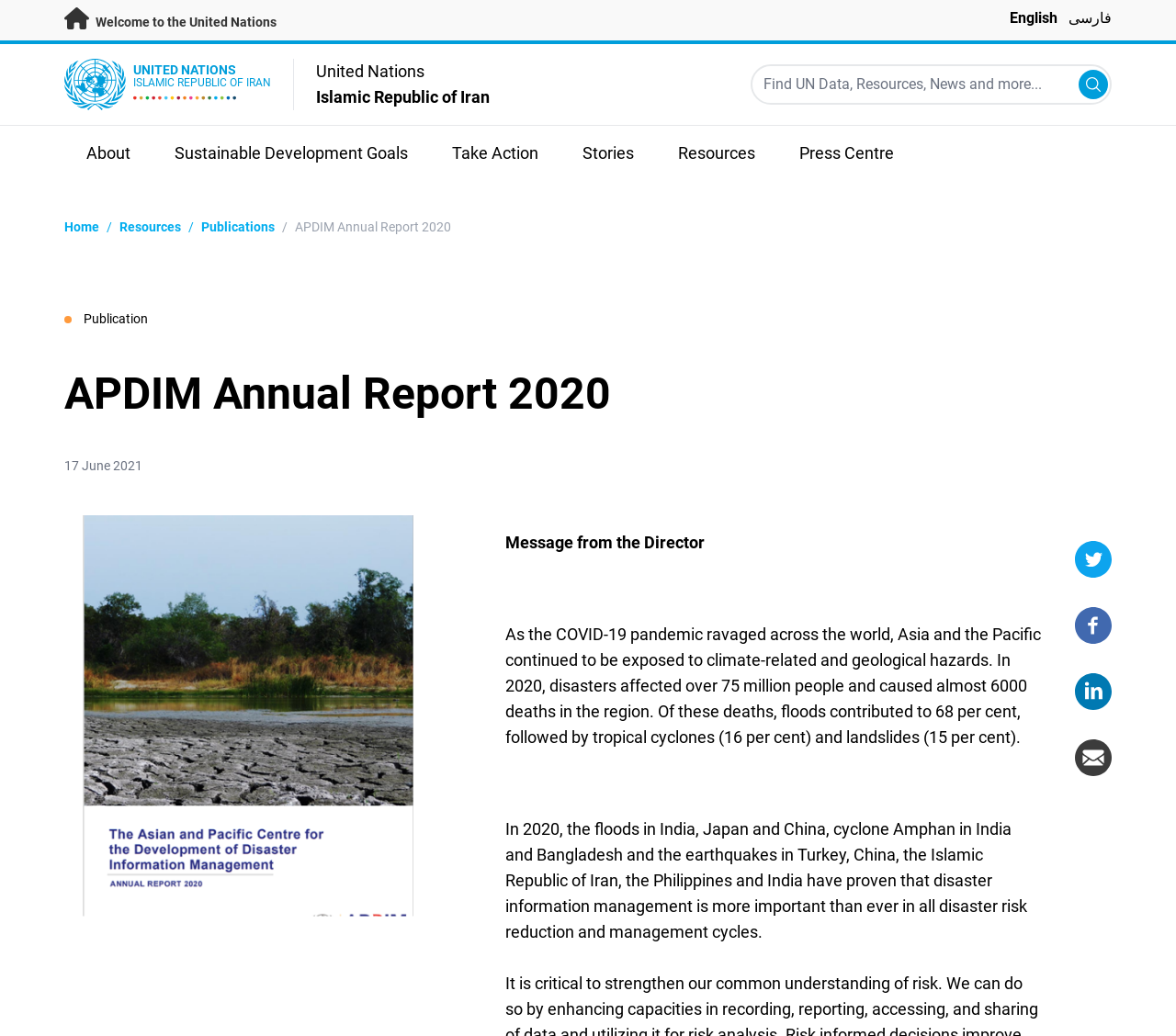Please locate the bounding box coordinates for the element that should be clicked to achieve the following instruction: "Share on Twitter". Ensure the coordinates are given as four float numbers between 0 and 1, i.e., [left, top, right, bottom].

[0.914, 0.522, 0.945, 0.558]